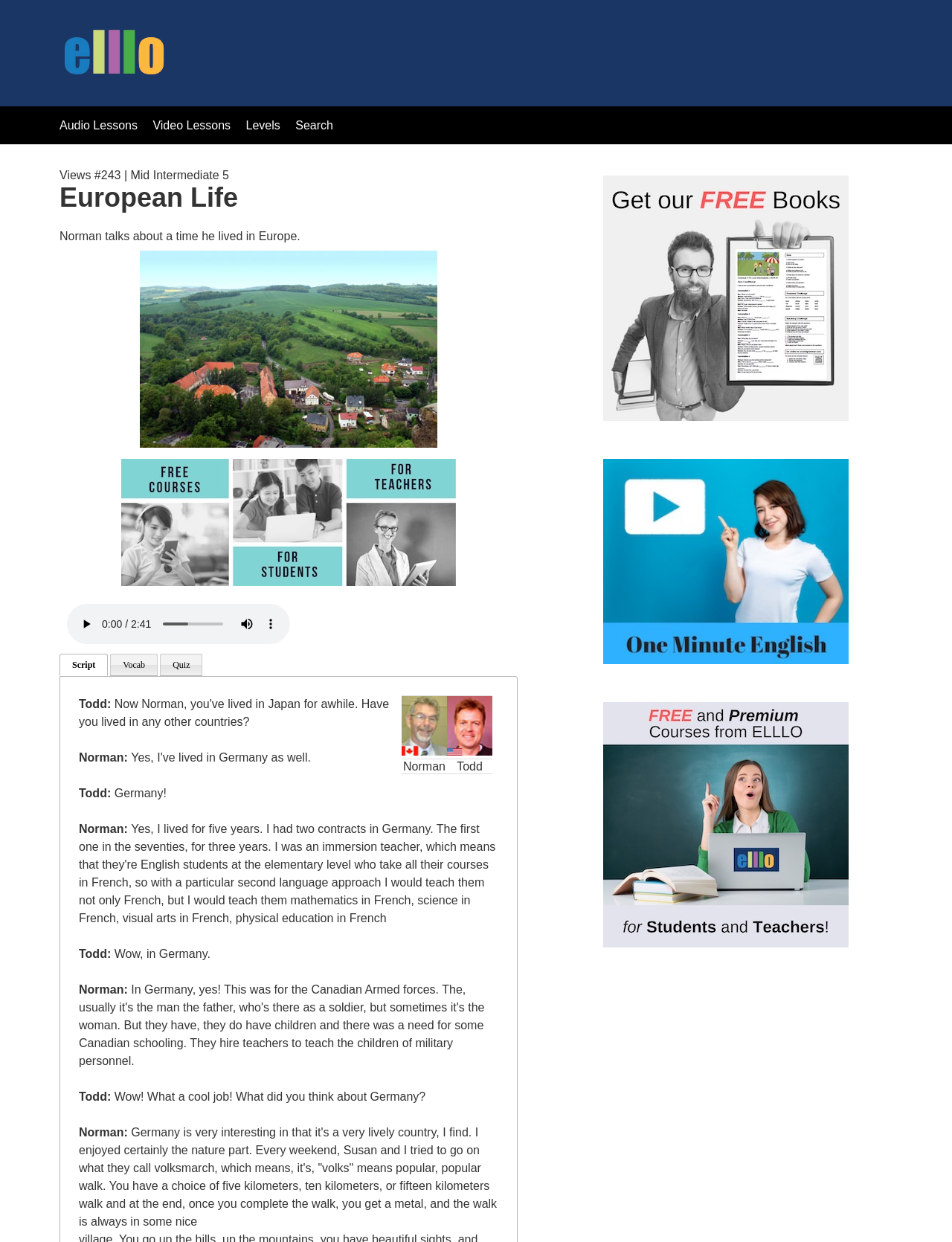Locate the bounding box of the UI element defined by this description: "alt="English Listenign Lesson Lab Online"". The coordinates should be given as four float numbers between 0 and 1, formatted as [left, top, right, bottom].

[0.062, 0.06, 0.177, 0.071]